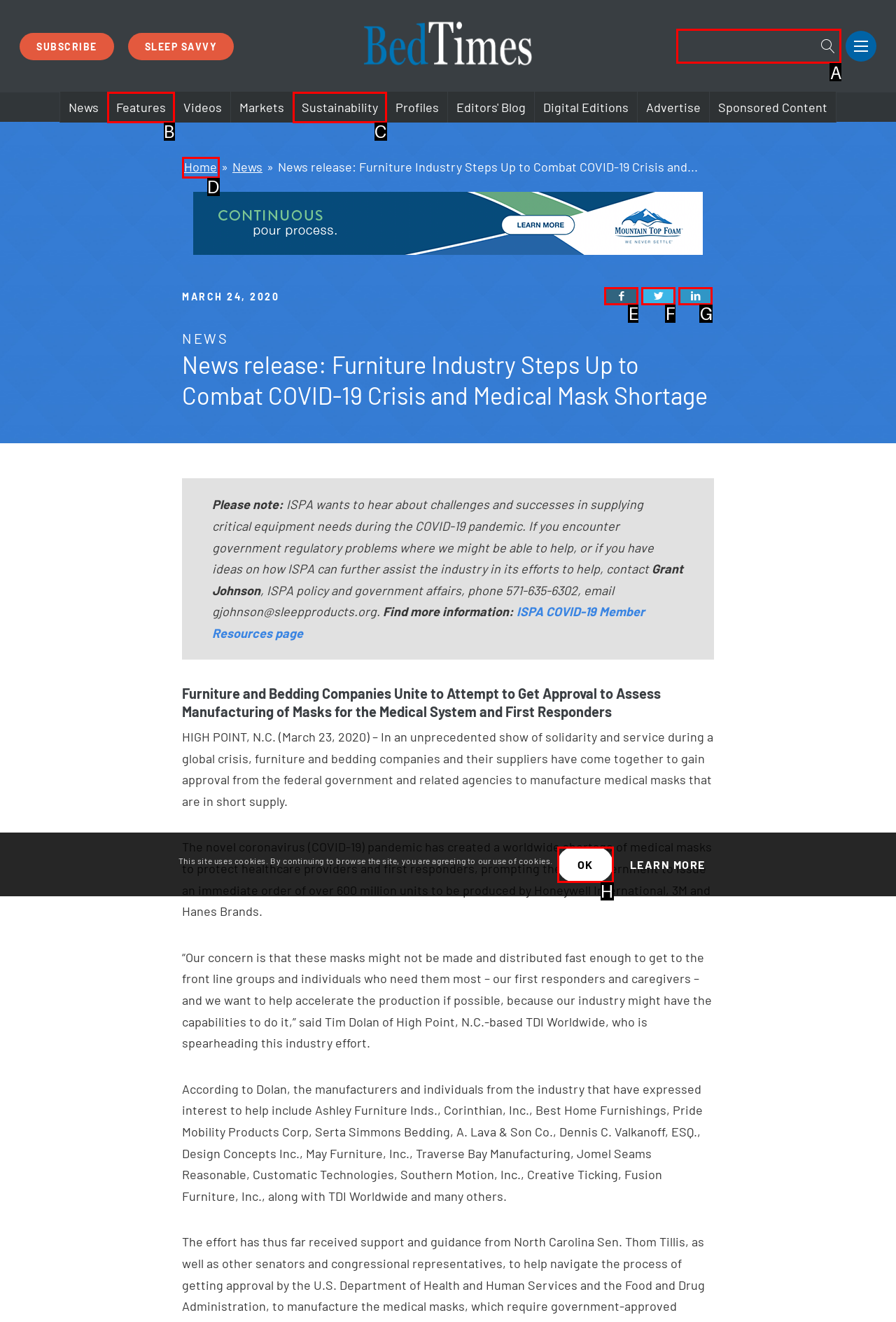Indicate the UI element to click to perform the task: Search for something. Reply with the letter corresponding to the chosen element.

A